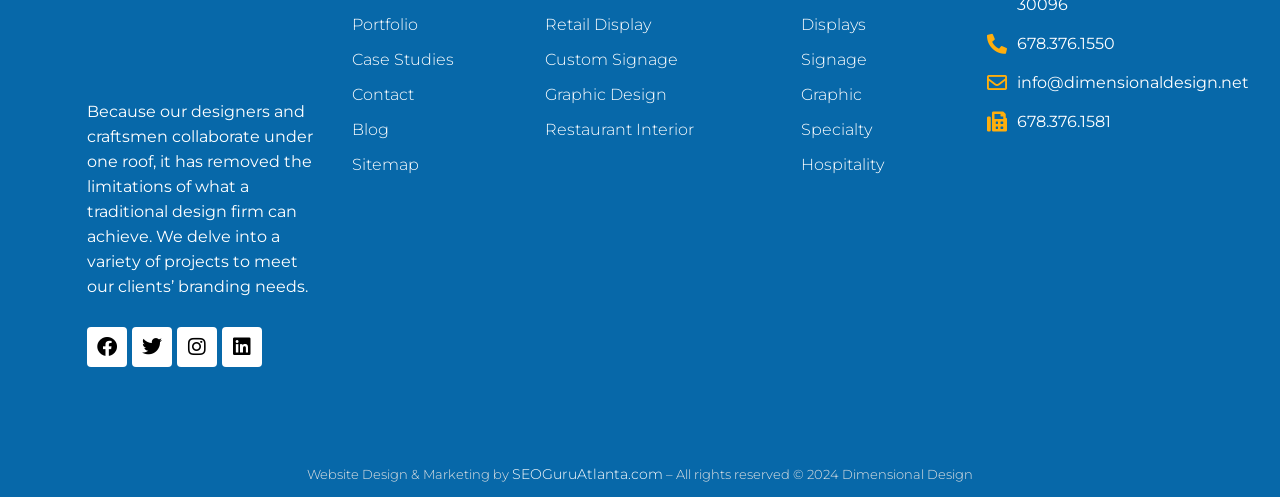Locate the bounding box coordinates of the clickable area to execute the instruction: "Explore Portfolio". Provide the coordinates as four float numbers between 0 and 1, represented as [left, top, right, bottom].

[0.275, 0.025, 0.41, 0.075]